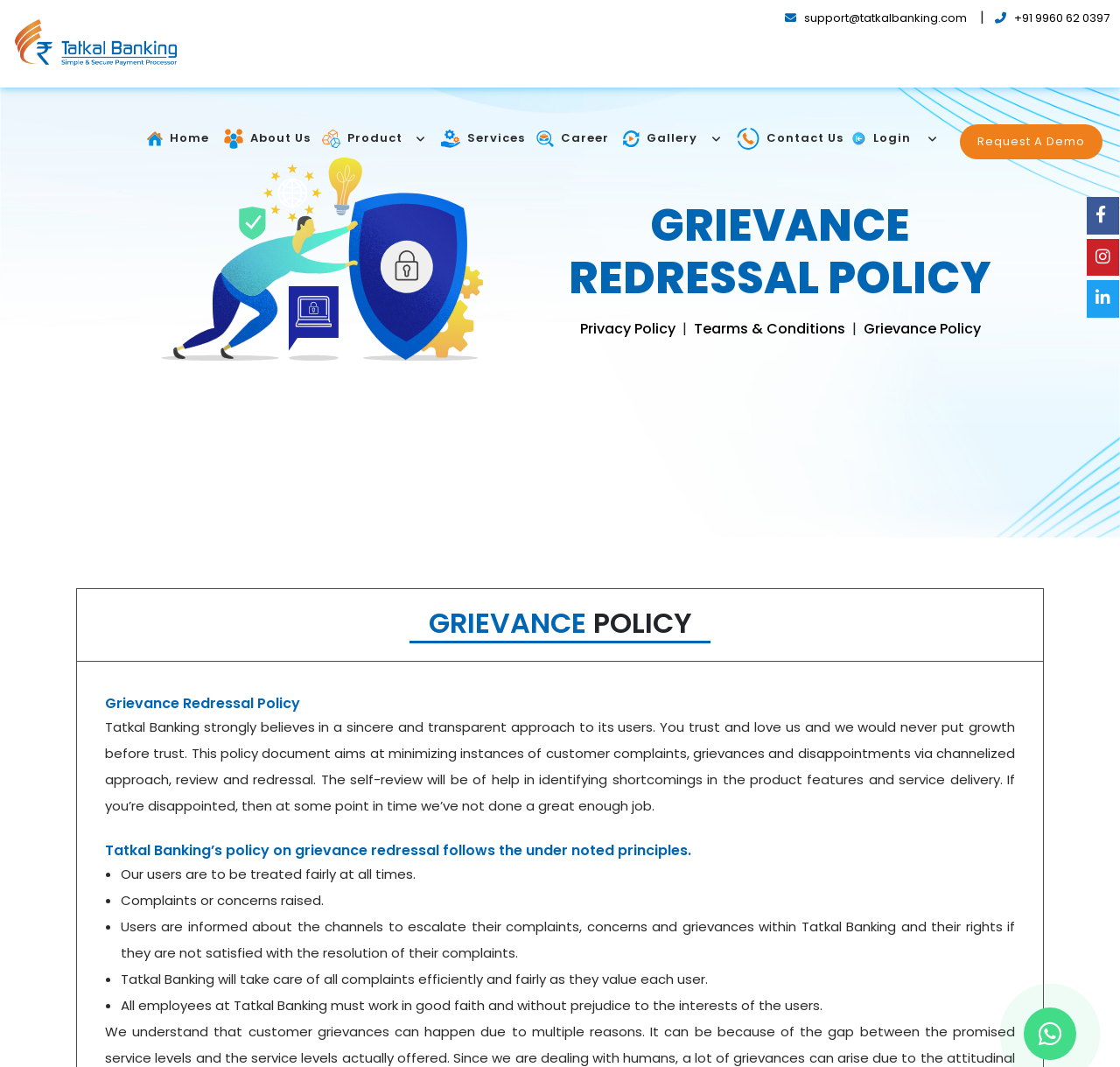Extract the bounding box coordinates for the UI element described by the text: "support@tatkalbanking.com". The coordinates should be in the form of [left, top, right, bottom] with values between 0 and 1.

[0.701, 0.009, 0.866, 0.025]